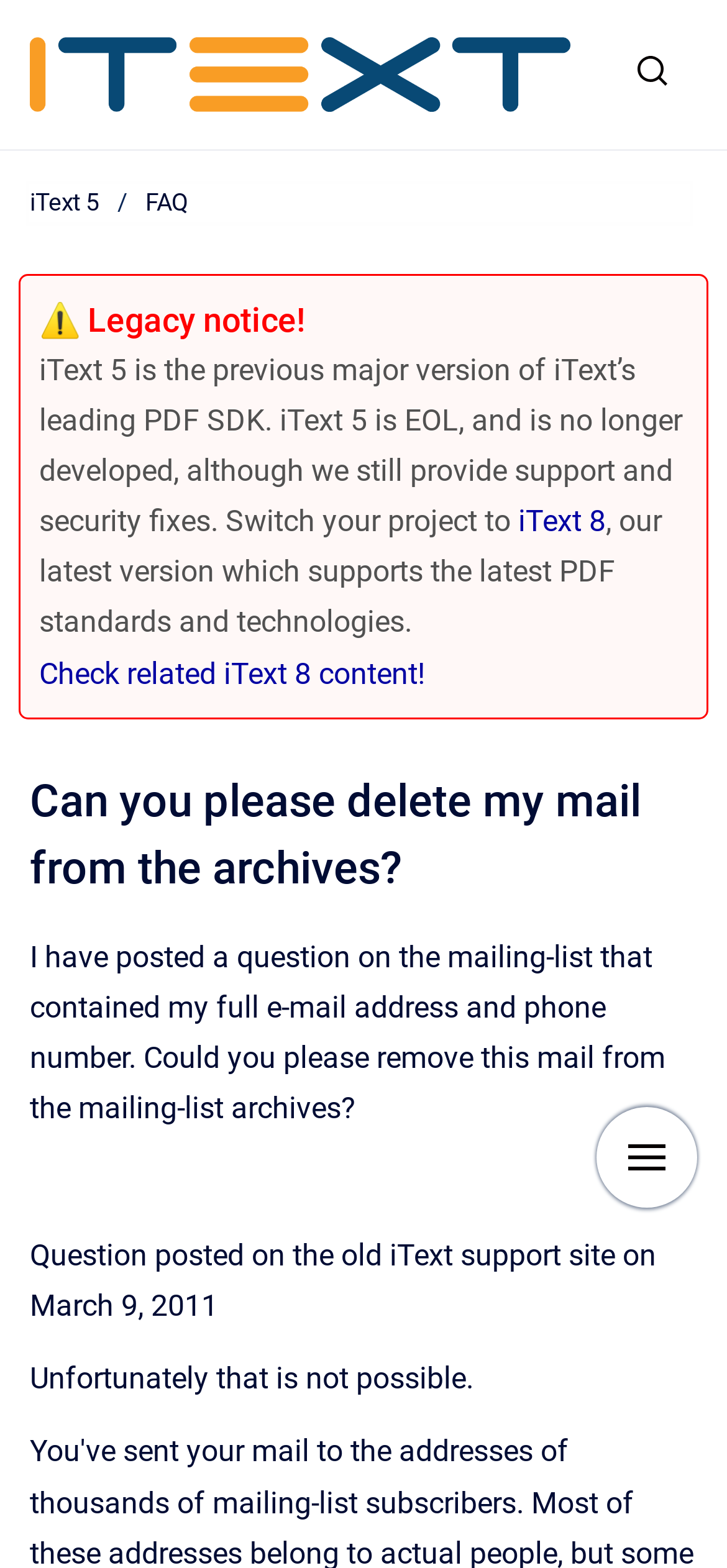Provide the bounding box coordinates for the UI element that is described by this text: "Check related iText 8 content!". The coordinates should be in the form of four float numbers between 0 and 1: [left, top, right, bottom].

[0.054, 0.418, 0.585, 0.441]